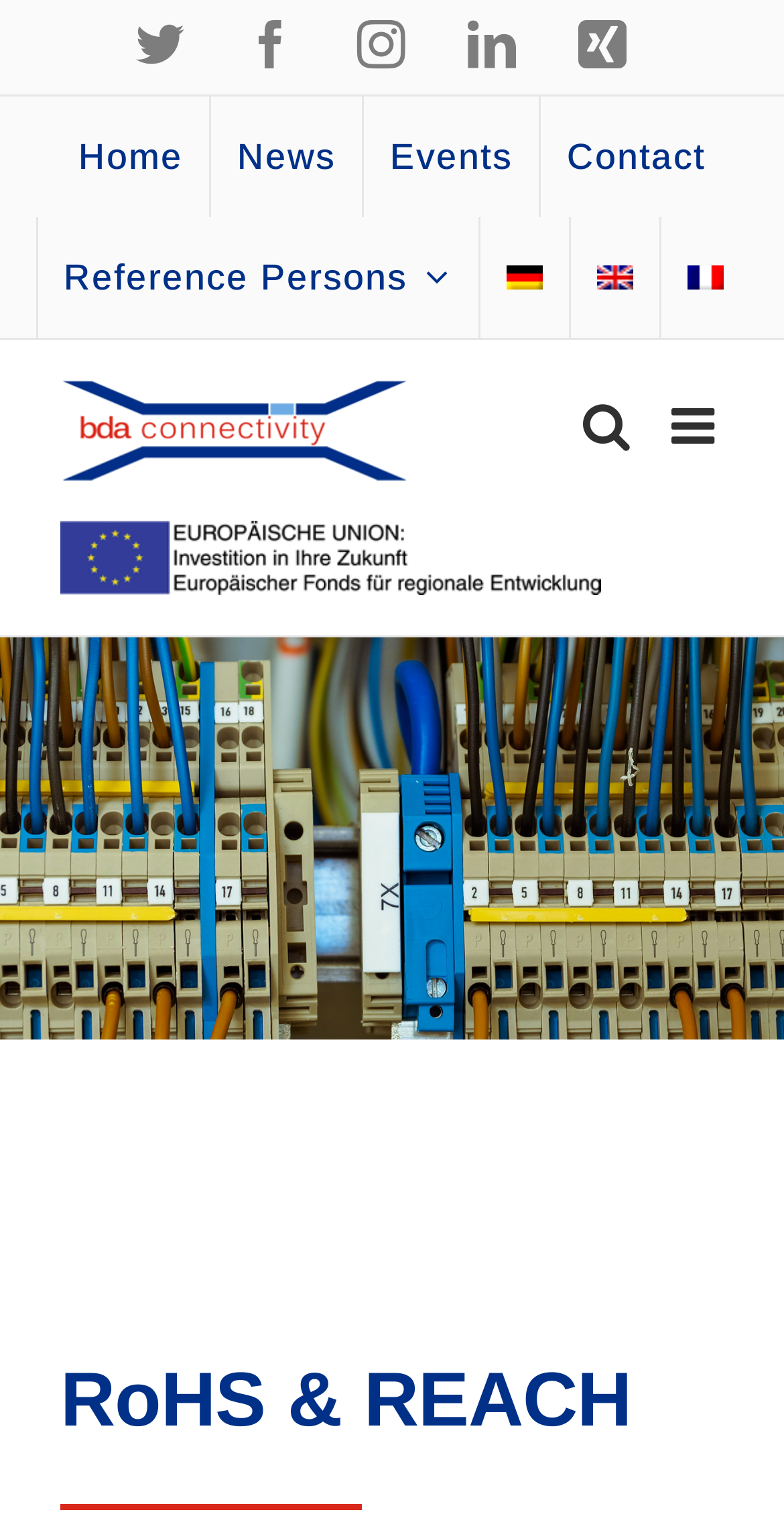Pinpoint the bounding box coordinates for the area that should be clicked to perform the following instruction: "Select English".

[0.727, 0.143, 0.84, 0.223]